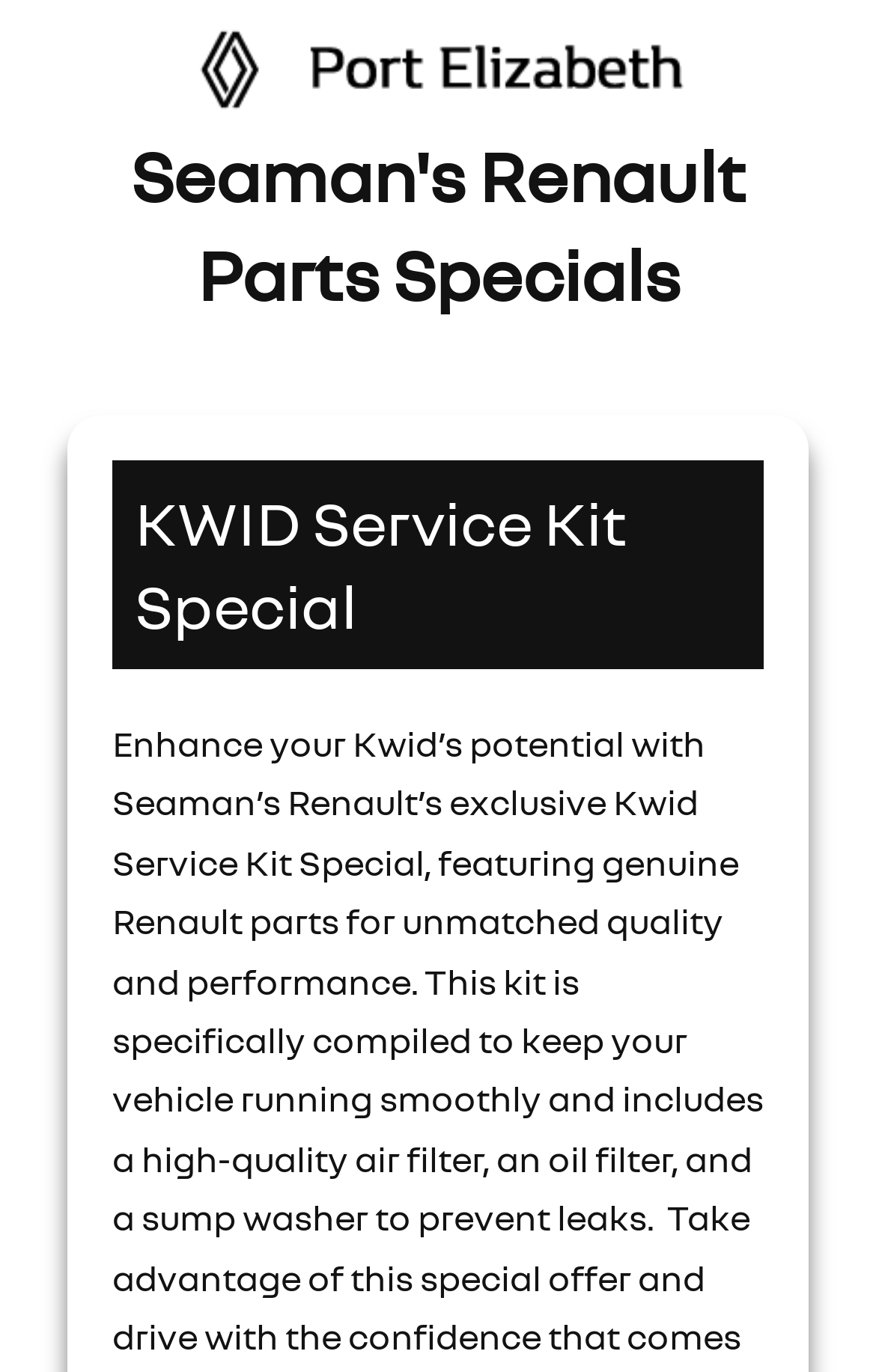Please determine the main heading text of this webpage.

Seaman's Renault Parts Specials